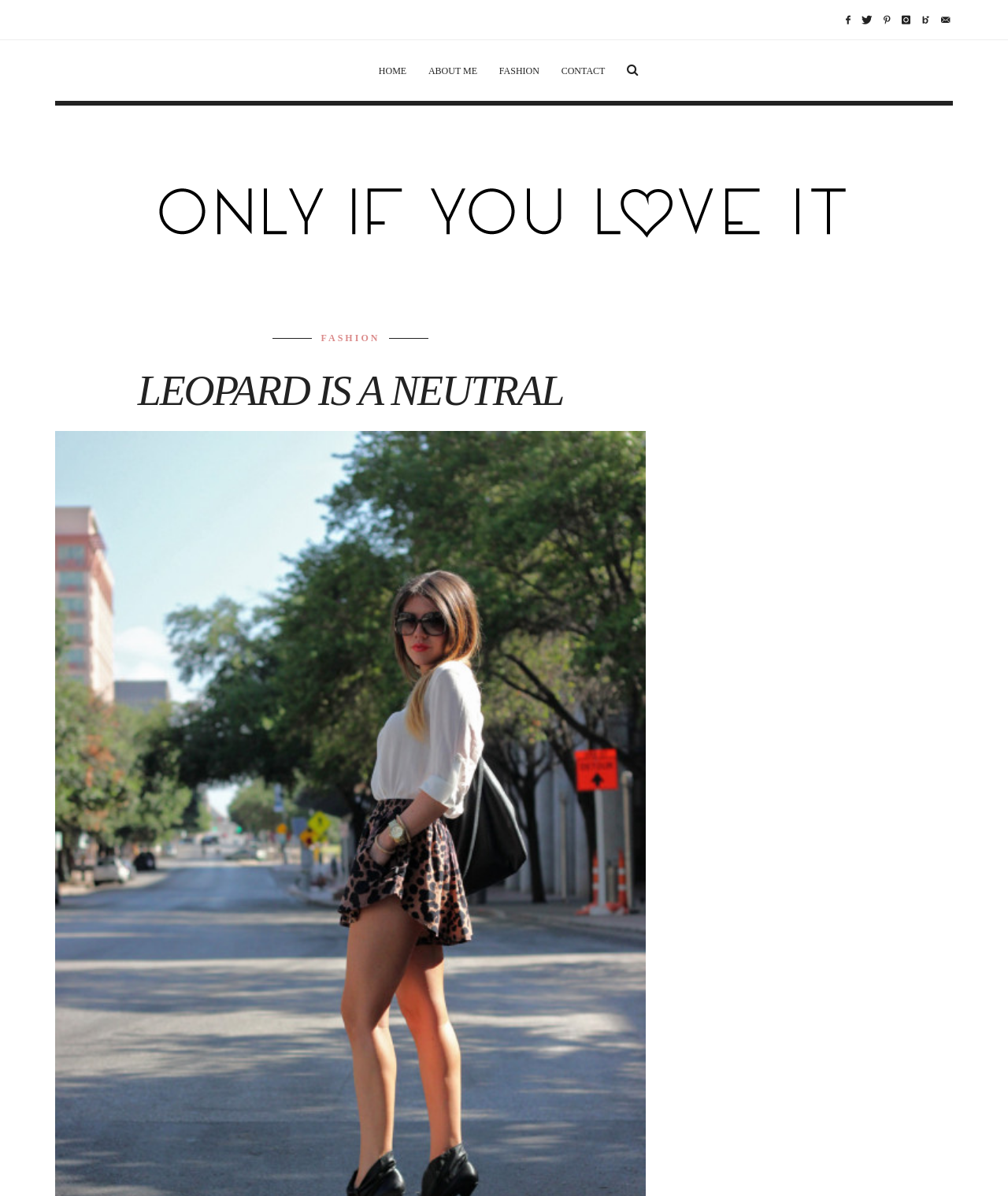Using the description "Fashion", locate and provide the bounding box of the UI element.

[0.487, 0.054, 0.545, 0.065]